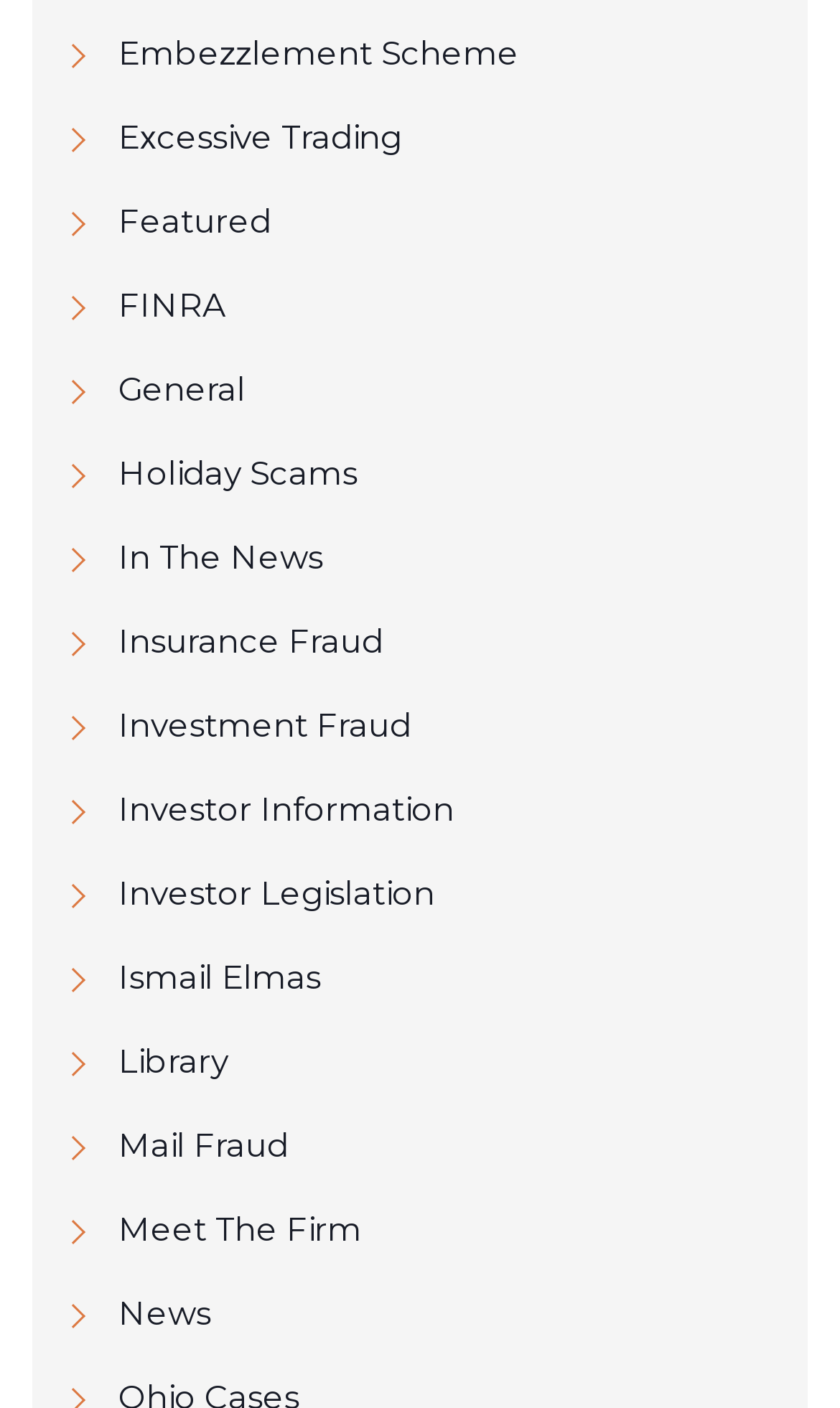Determine the bounding box coordinates of the clickable area required to perform the following instruction: "Explore Investor Information". The coordinates should be represented as four float numbers between 0 and 1: [left, top, right, bottom].

[0.077, 0.557, 0.923, 0.594]